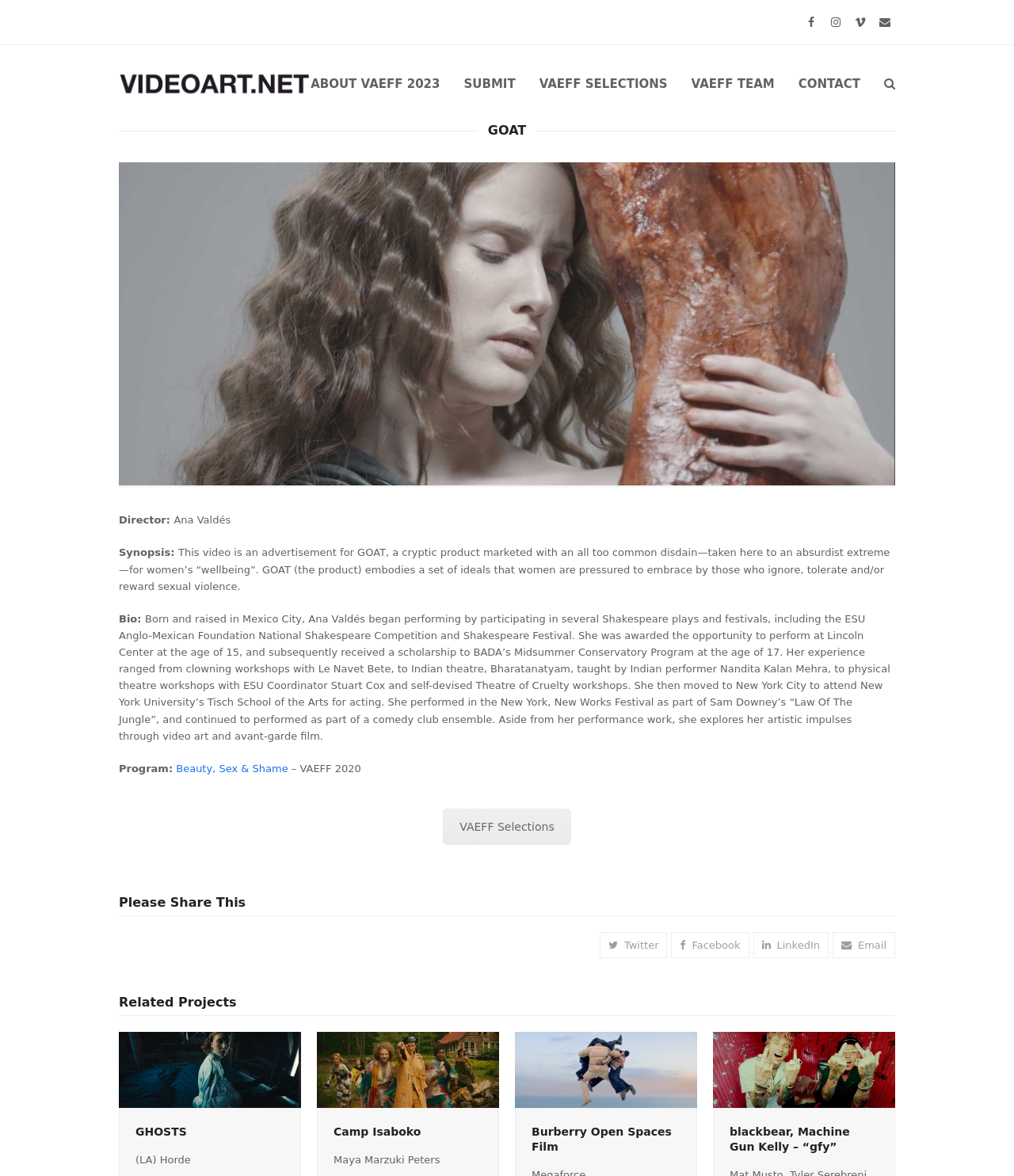Provide a one-word or short-phrase answer to the question:
What is the name of the product being advertised?

GOAT